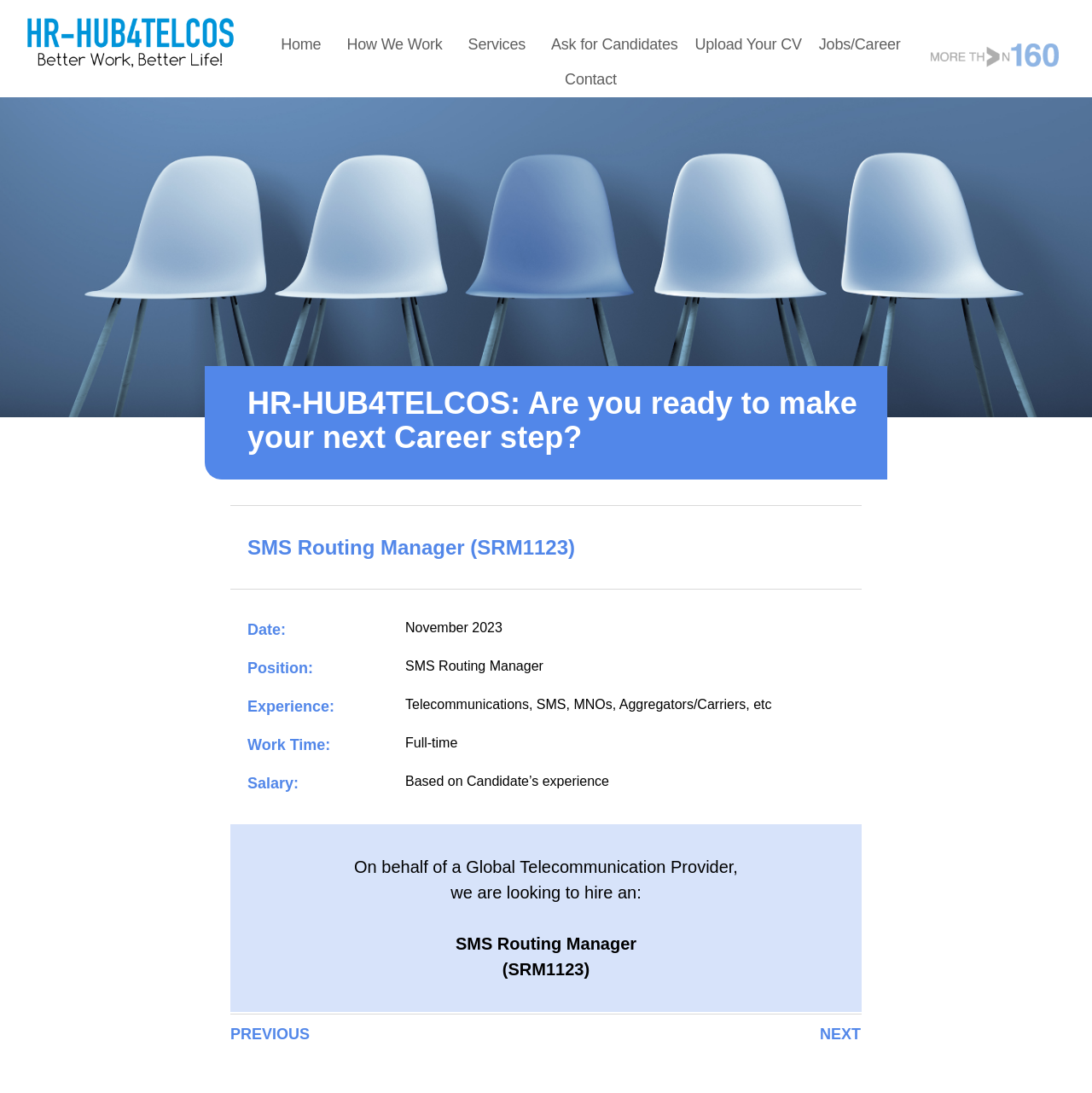What is the job position being advertised?
Based on the image, answer the question in a detailed manner.

I determined the answer by looking at the webpage content, specifically the 'Position:' label and the corresponding text 'SMS Routing Manager'.